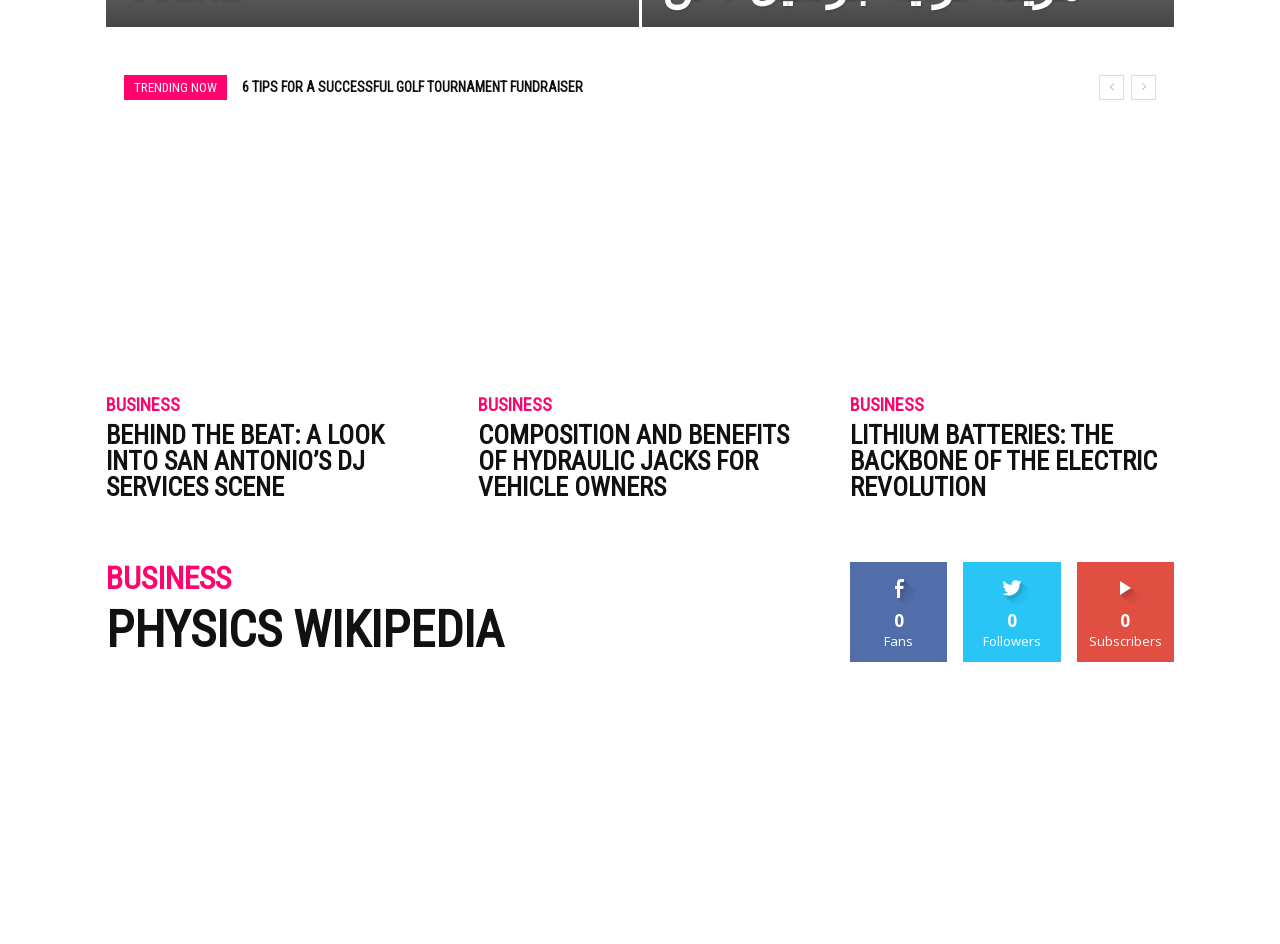Please specify the bounding box coordinates of the clickable region to carry out the following instruction: "go to the next post". The coordinates should be four float numbers between 0 and 1, in the format [left, top, right, bottom].

None